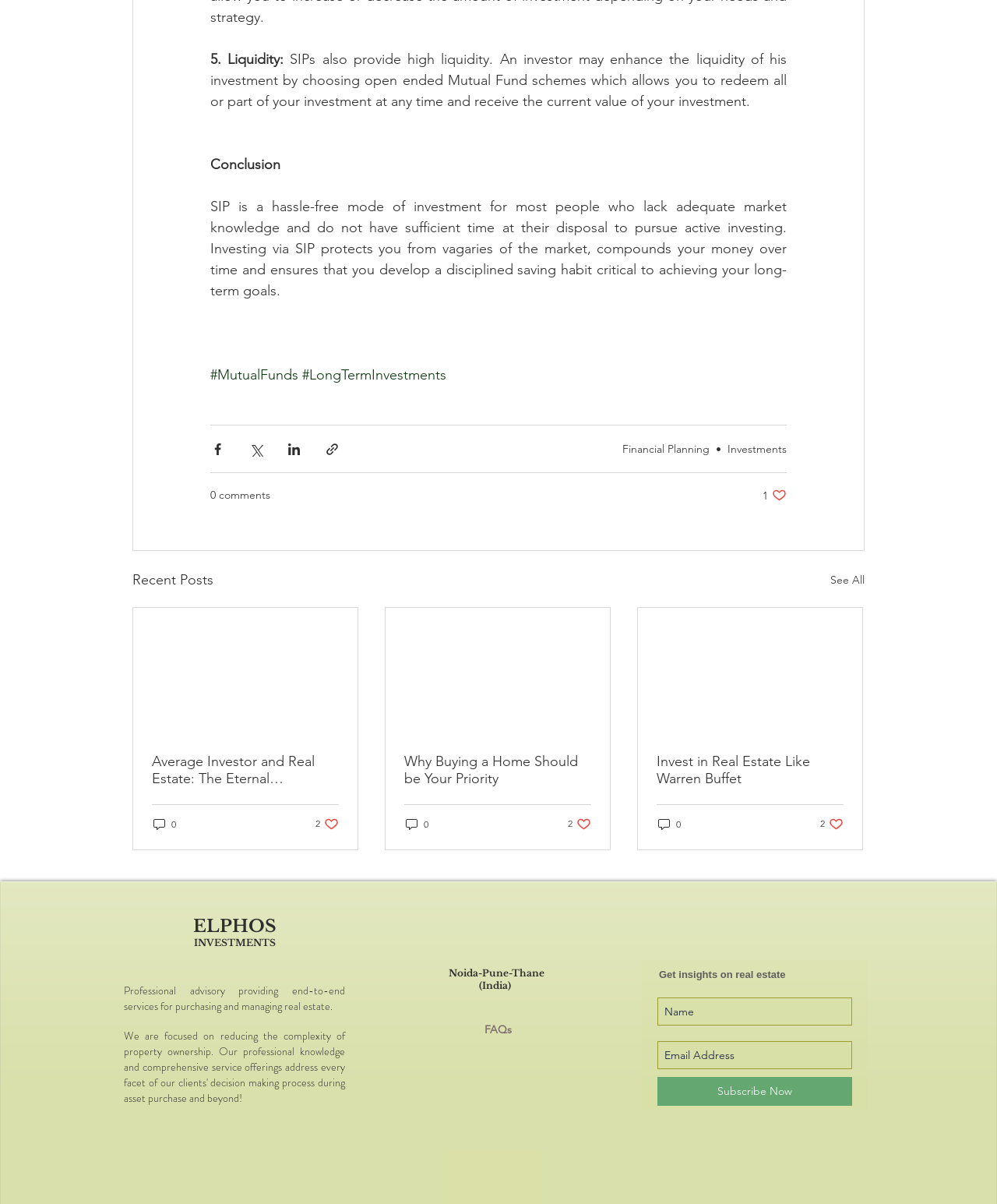What is the purpose of the 'Subscribe Now' button?
Using the image, give a concise answer in the form of a single word or short phrase.

To get insights on real estate